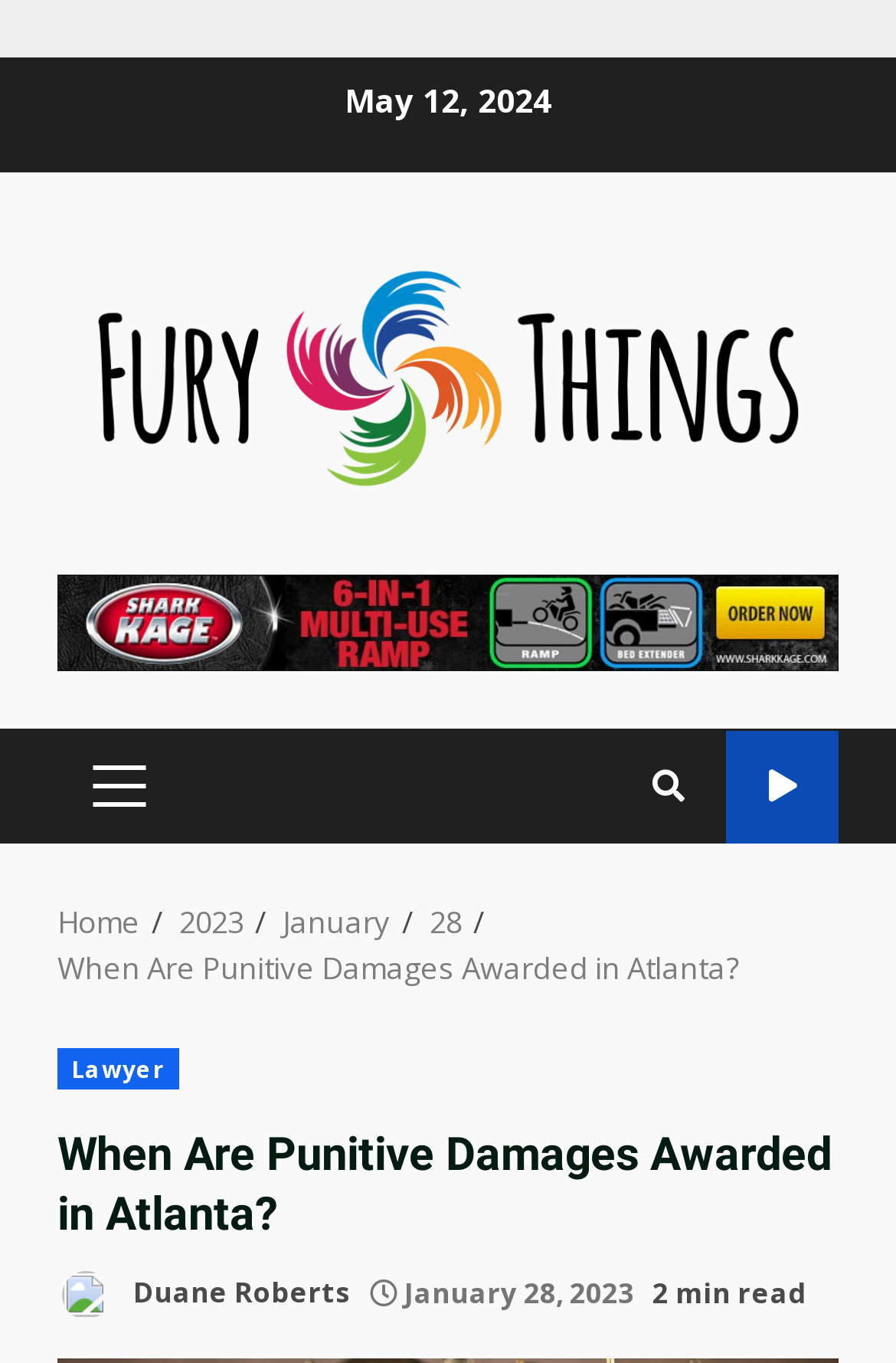Based on the visual content of the image, answer the question thoroughly: What is the date of the article?

I found the date of the article by looking at the top of the webpage, where it says 'May 12, 2024' in a static text element.